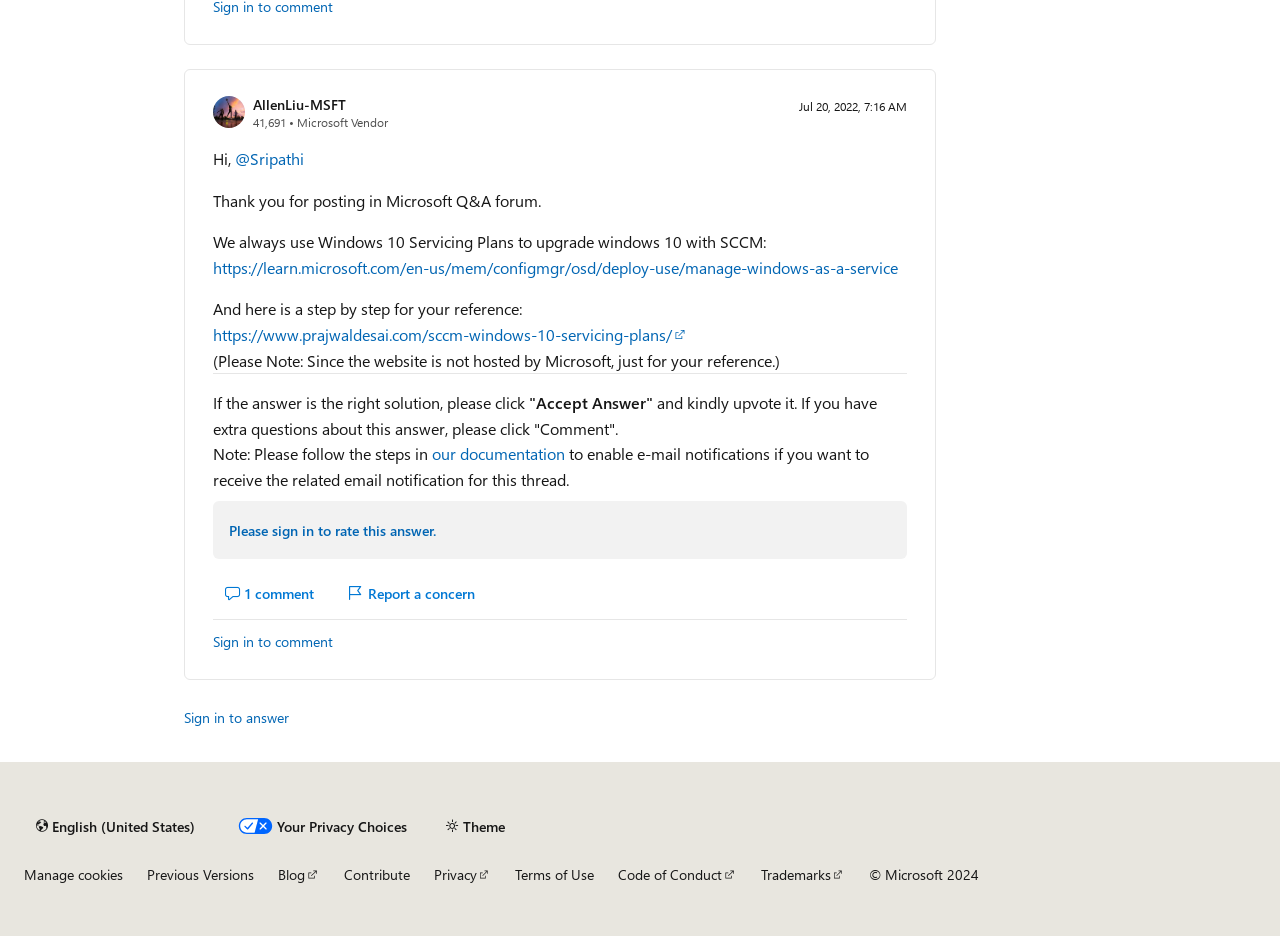Show the bounding box coordinates of the element that should be clicked to complete the task: "Click the link to learn about managing Windows as a service".

[0.166, 0.274, 0.702, 0.297]